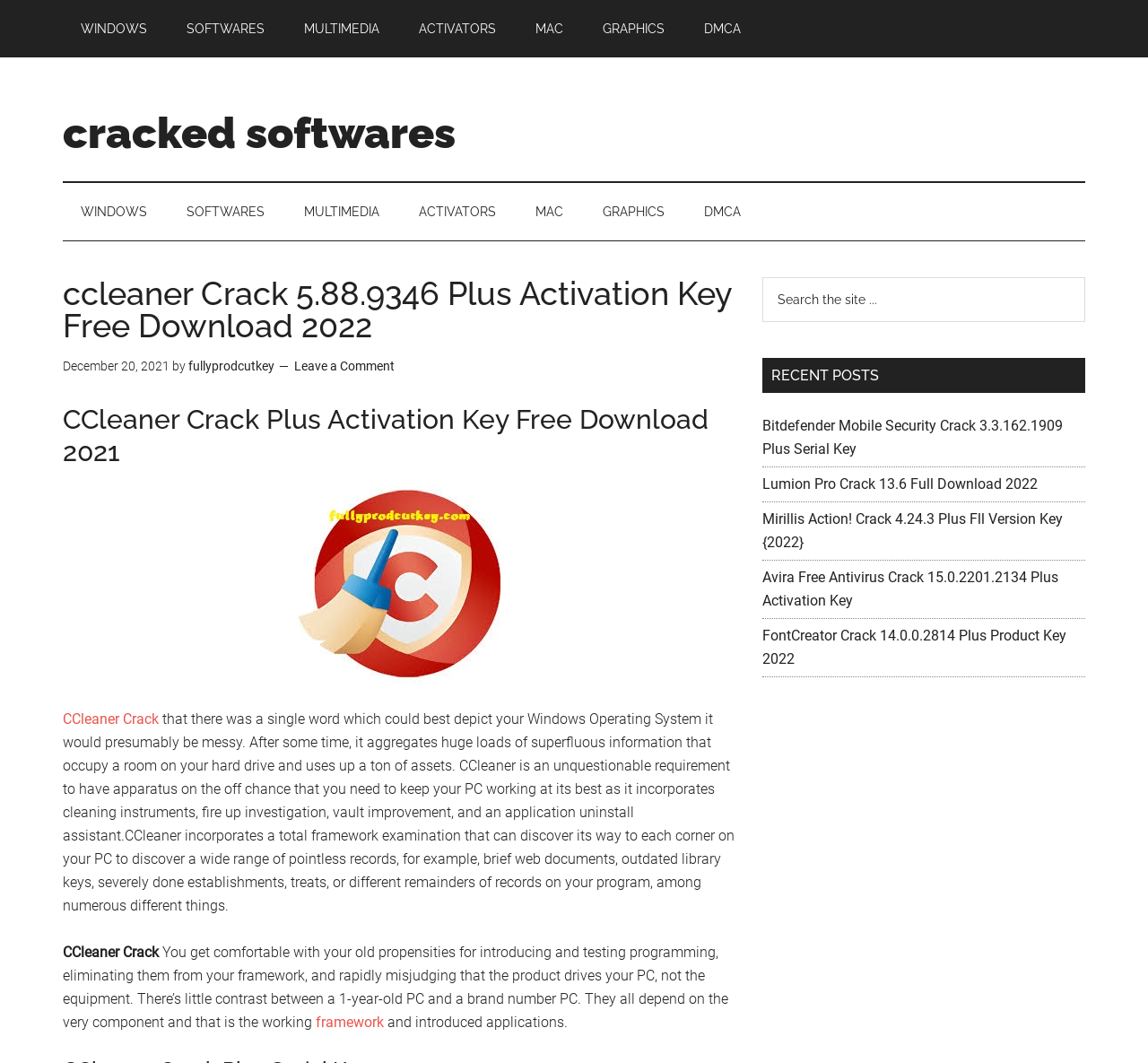Pinpoint the bounding box coordinates of the clickable element needed to complete the instruction: "Read about CCleaner Crack". The coordinates should be provided as four float numbers between 0 and 1: [left, top, right, bottom].

[0.055, 0.668, 0.138, 0.684]